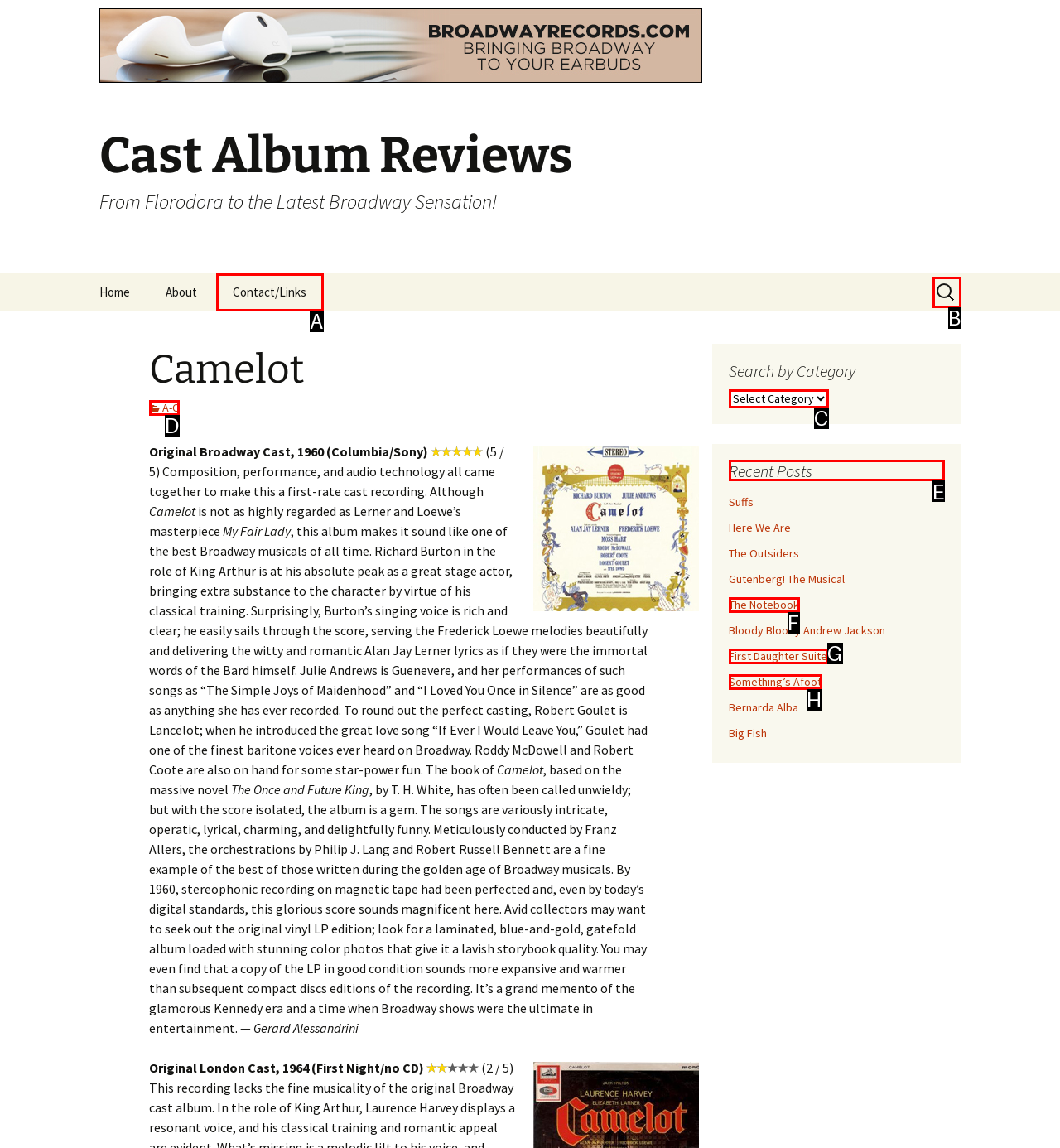Identify the HTML element I need to click to complete this task: View recent posts Provide the option's letter from the available choices.

E